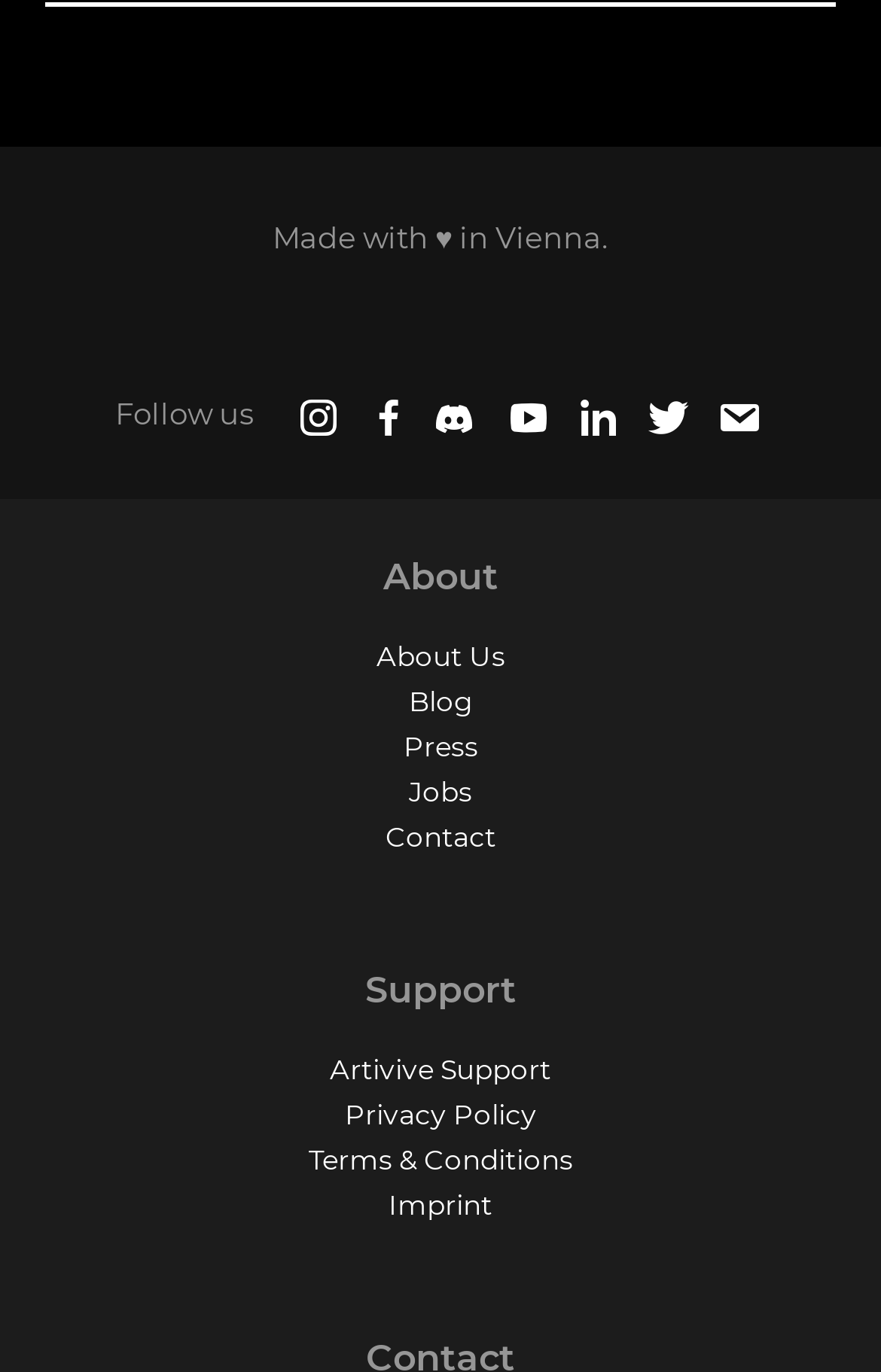Please identify the bounding box coordinates of the area that needs to be clicked to follow this instruction: "Get Artivive Support".

[0.374, 0.765, 0.626, 0.791]